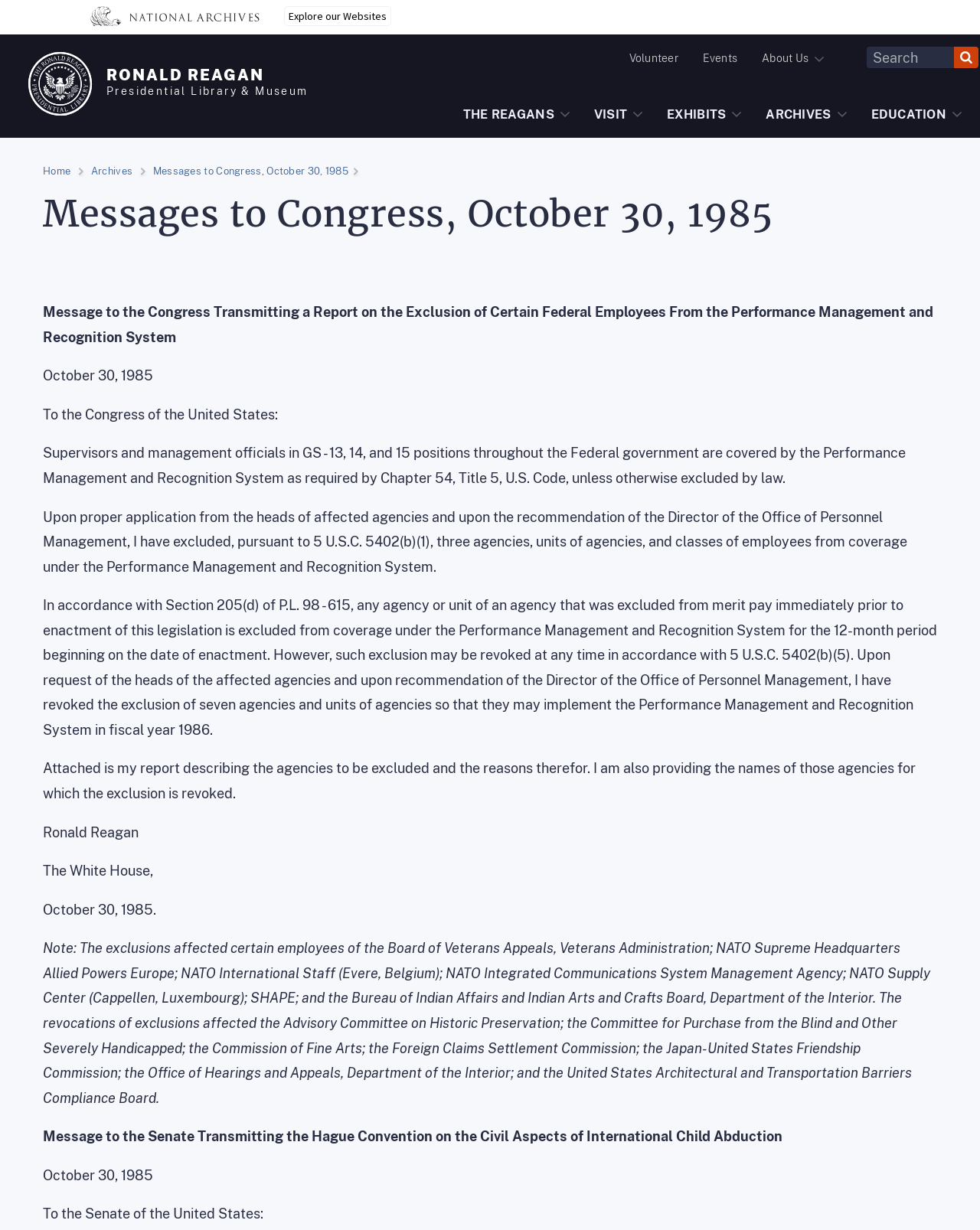Locate the bounding box coordinates of the clickable area to execute the instruction: "Visit the Ronald Reagan site". Provide the coordinates as four float numbers between 0 and 1, represented as [left, top, right, bottom].

[0.0, 0.04, 0.315, 0.096]